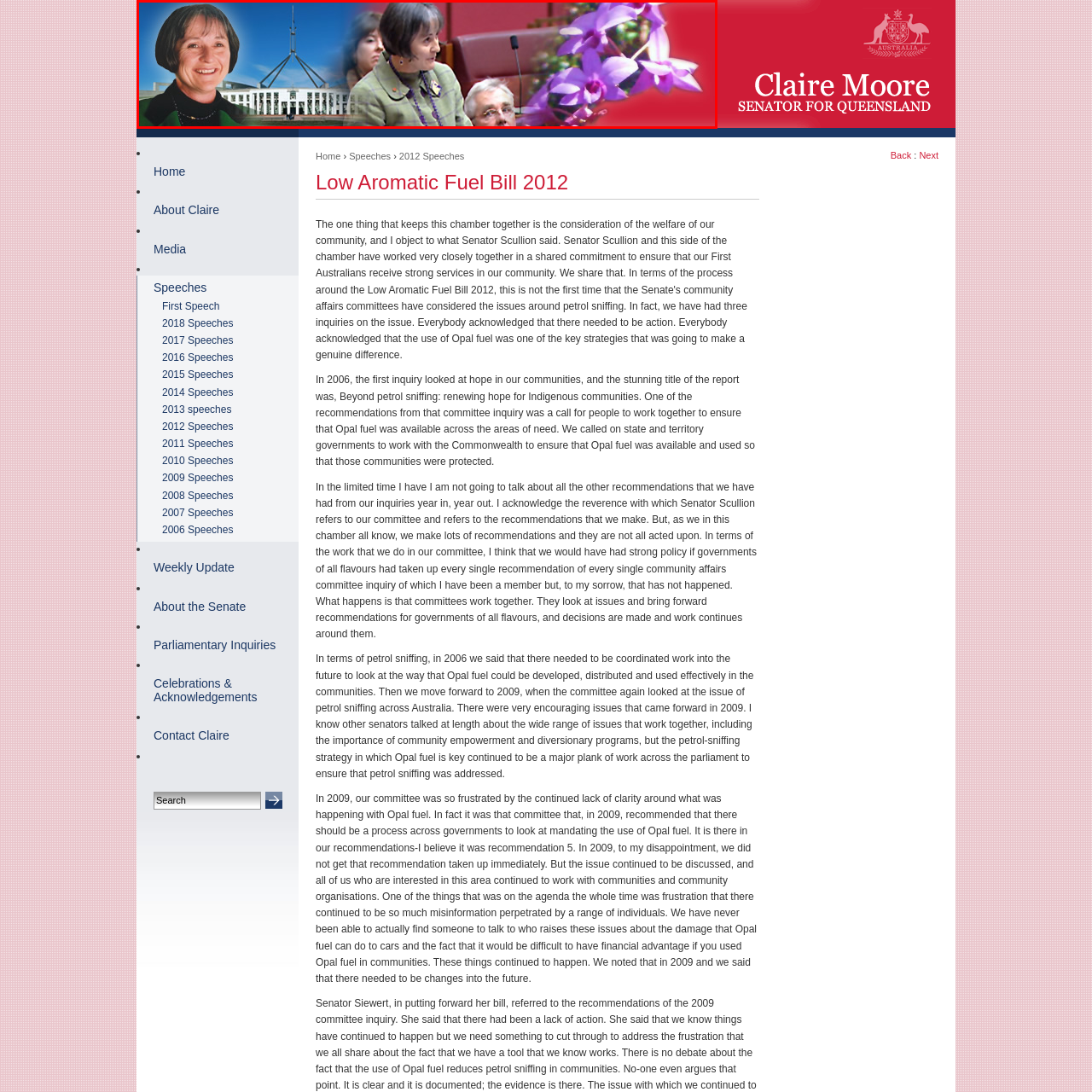Is the portrait of Claire Moore in color?
Check the content within the red bounding box and give a brief answer in one word or a short phrase.

Yes